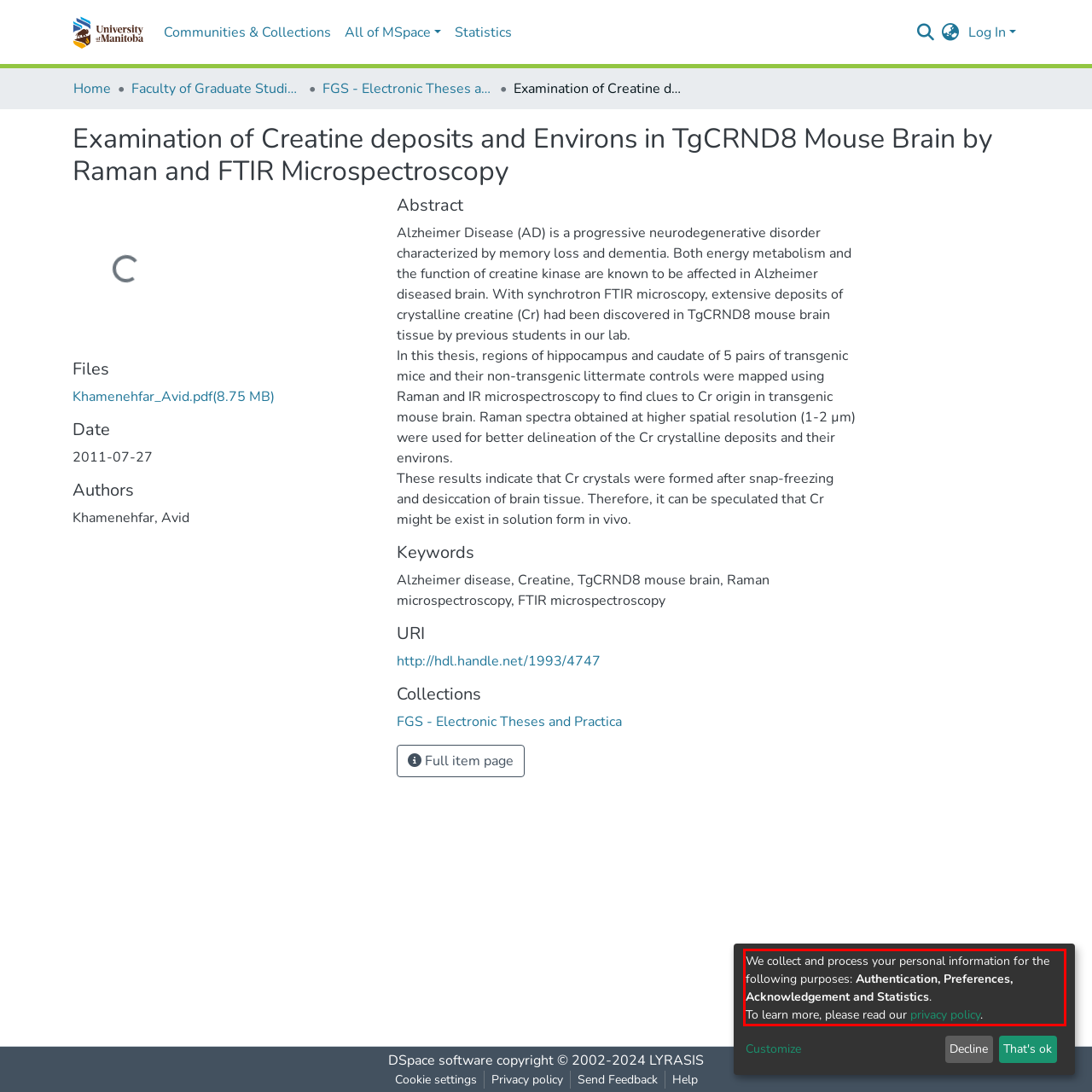Identify and transcribe the text content enclosed by the red bounding box in the given screenshot.

We collect and process your personal information for the following purposes: Authentication, Preferences, Acknowledgement and Statistics. To learn more, please read our privacy policy.